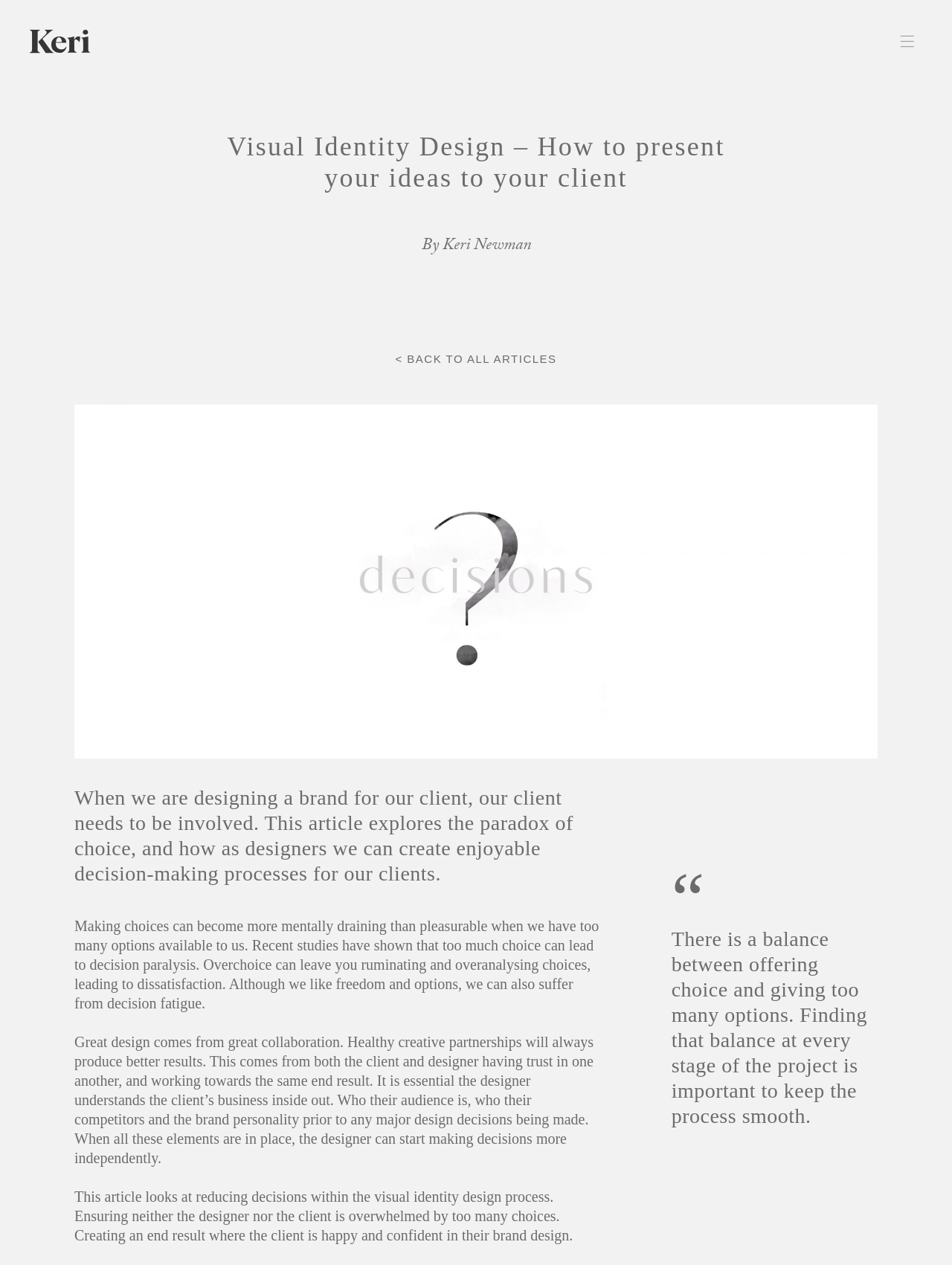What is the topic of the article?
Analyze the screenshot and provide a detailed answer to the question.

I determined the topic by reading the main title 'Visual Identity Design – How to present your ideas to your client' and the subsequent headings and paragraphs that discuss the concept of visual identity design and its related challenges.